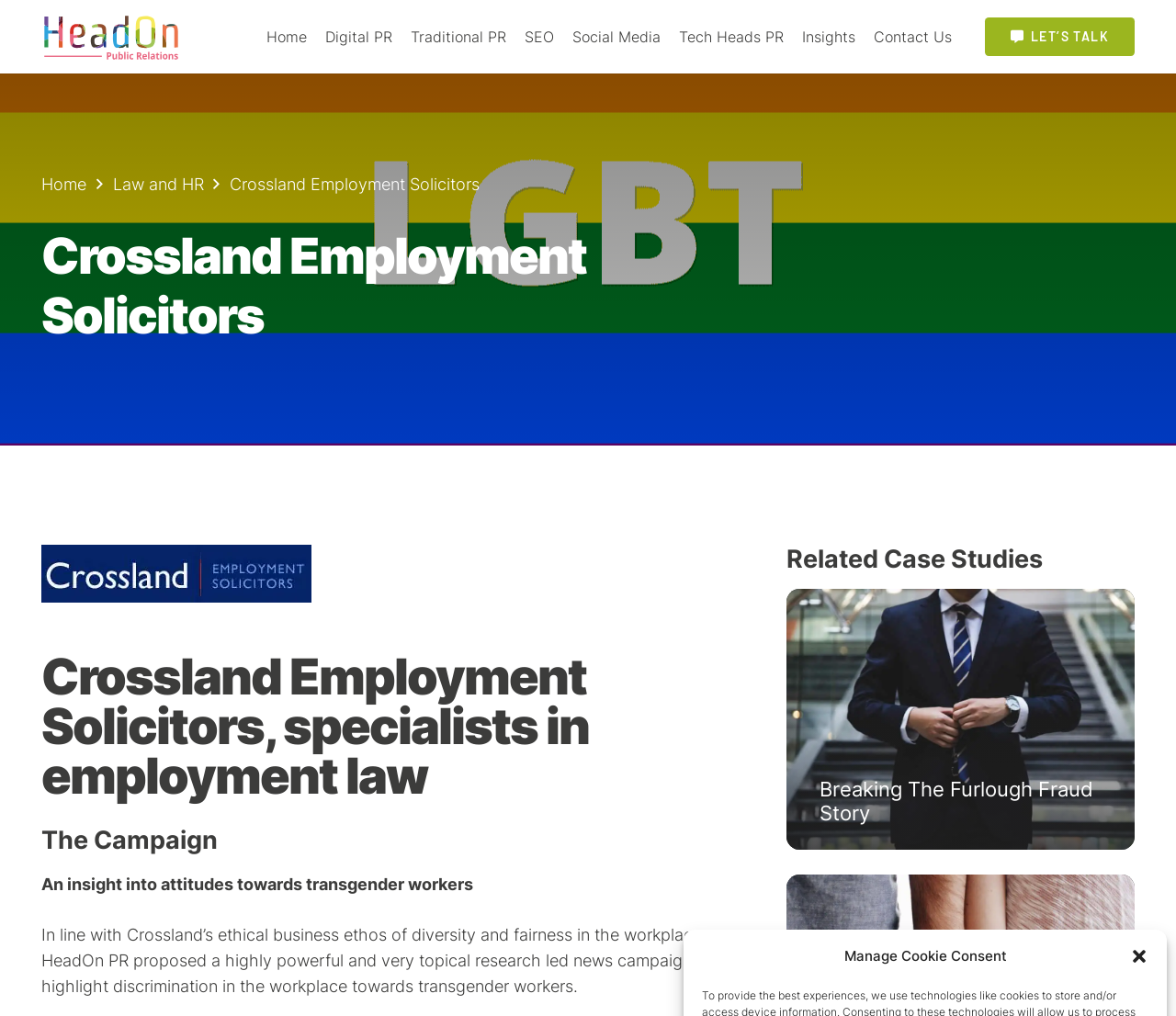Based on the element description, predict the bounding box coordinates (top-left x, top-left y, bottom-right x, bottom-right y) for the UI element in the screenshot: Crossland Employment Solicitors

[0.195, 0.172, 0.408, 0.191]